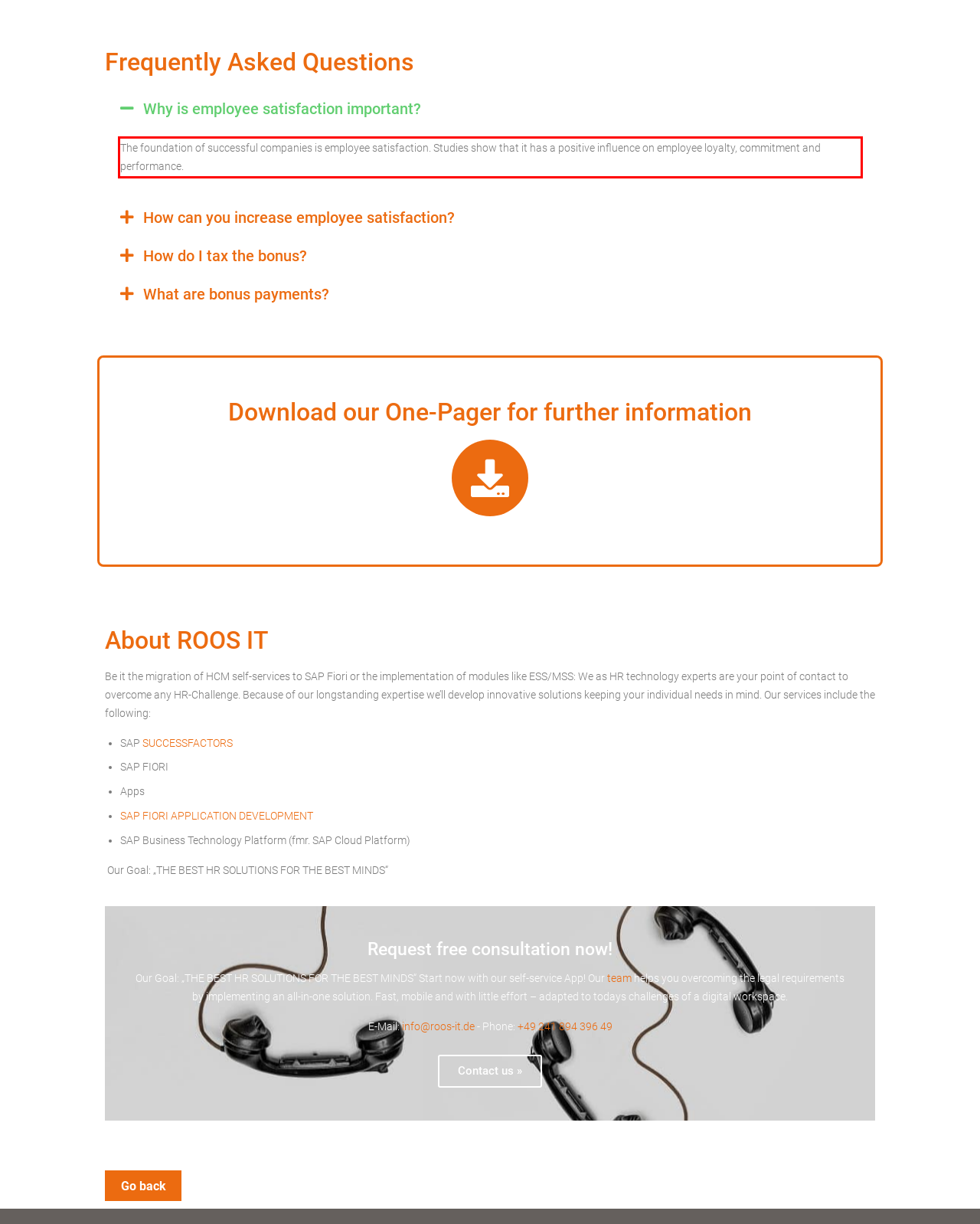Given the screenshot of a webpage, identify the red rectangle bounding box and recognize the text content inside it, generating the extracted text.

The foundation of successful companies is employee satisfaction. Studies show that it has a positive influence on employee loyalty, commitment and performance.